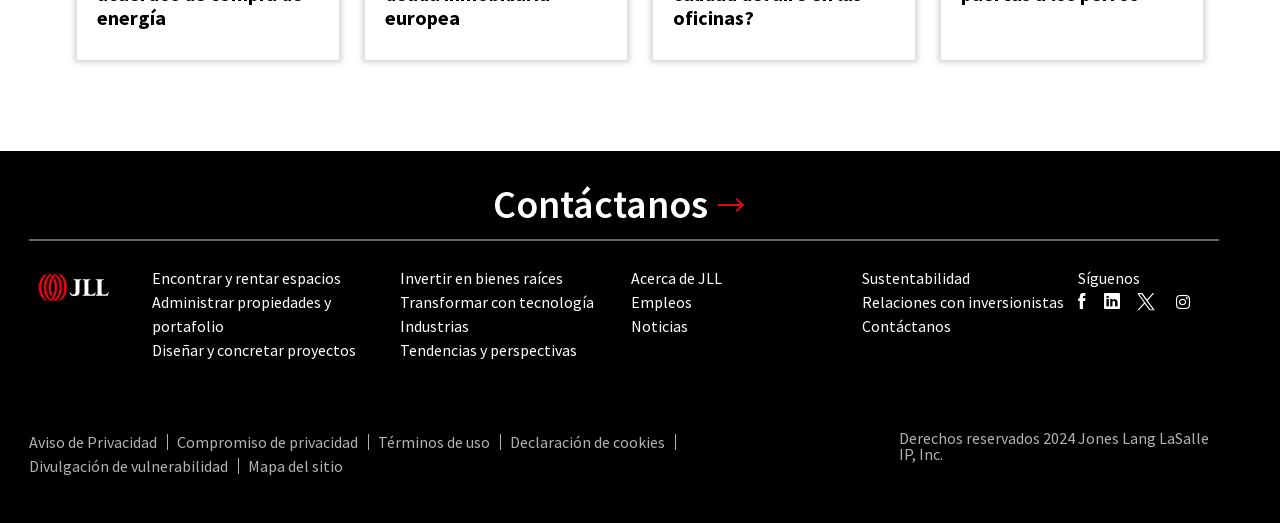Given the description: "Invertir en bienes raíces", determine the bounding box coordinates of the UI element. The coordinates should be formatted as four float numbers between 0 and 1, [left, top, right, bottom].

[0.312, 0.512, 0.44, 0.55]